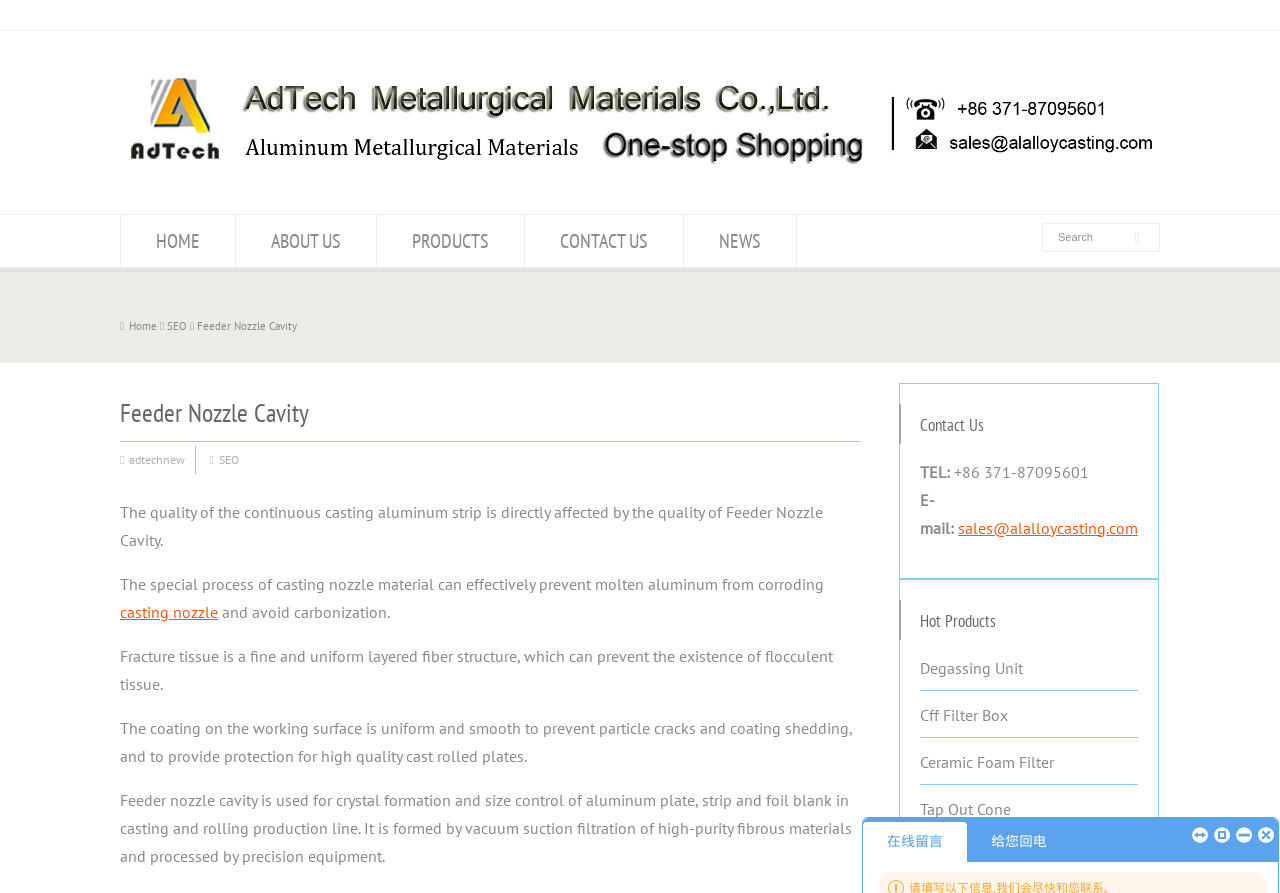Describe the webpage in detail, including text, images, and layout.

The webpage is about Feeder Nozzle Cavity, a product used in the casting and rolling production line for aluminum plate, strip, and foil. At the top, there is a search bar with a "Search" label. Below it, there is a horizontal navigation menu with links to "HOME", "ABOUT US", "PRODUCTS", "CONTACT US", and "NEWS". 

On the left side, there is a vertical menu with links to "Tap Out Cone, Refining Flux, Ceramic Foam Filter, Aluminum Cast Materials" and other related products. There is also a "Home" icon and a link to "SEO" above the main content.

The main content is divided into two sections. The top section has a heading "Feeder Nozzle Cavity" and several paragraphs of text describing the product's features and applications. There are also links to related terms like "casting nozzle". 

The bottom section has two columns. The left column has a heading "Contact Us" with contact information, including phone number and email address. The right column has a heading "Hot Products" with links to several related products, including "Degassing Unit", "Cff Filter Box", "Ceramic Foam Filter", "Tap Out Cone", and "Caster Tip". 

There are several images scattered throughout the page, but they do not have descriptive text.